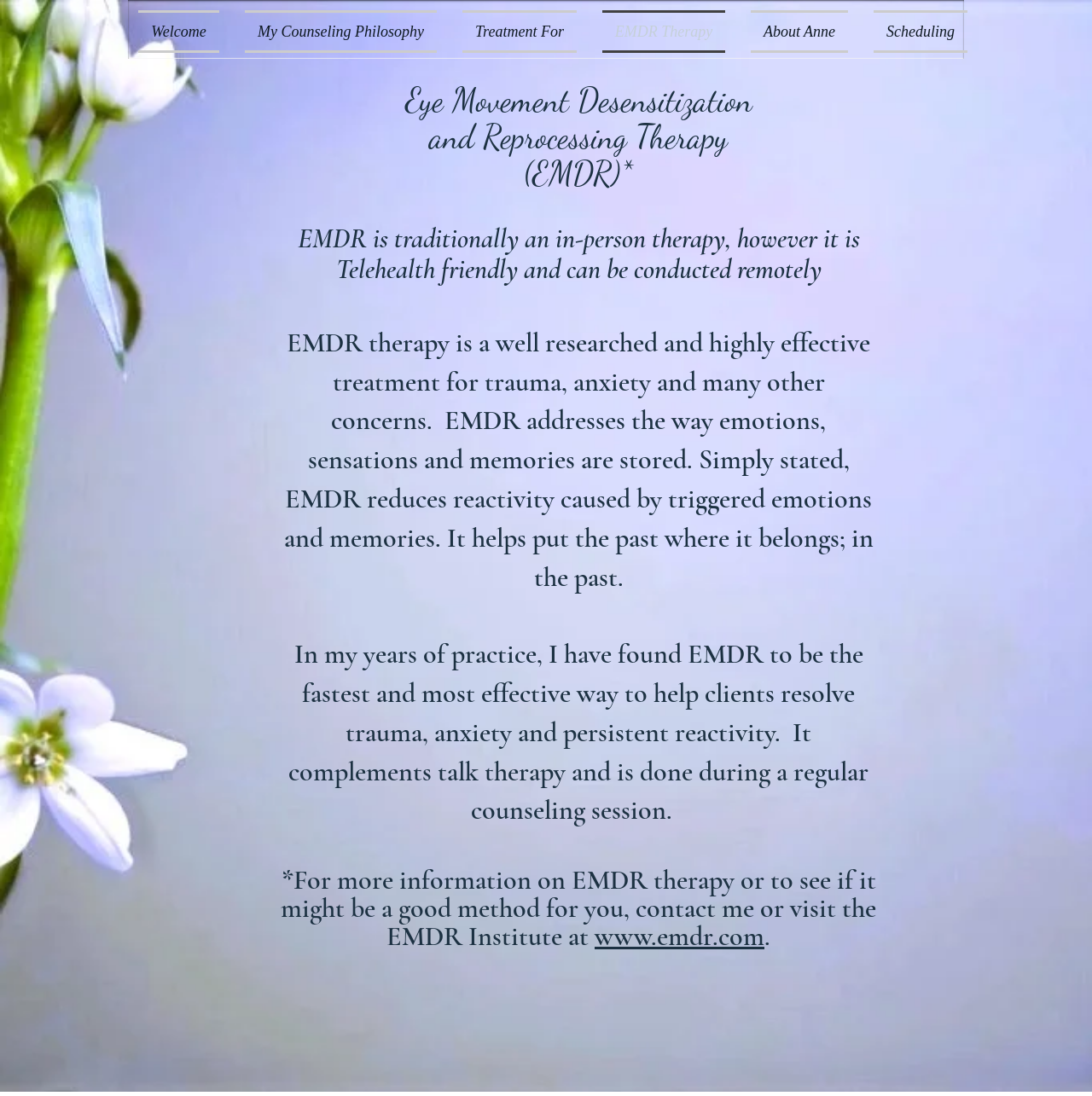Please provide the bounding box coordinate of the region that matches the element description: My Counseling Philosophy. Coordinates should be in the format (top-left x, top-left y, bottom-right x, bottom-right y) and all values should be between 0 and 1.

[0.212, 0.009, 0.412, 0.048]